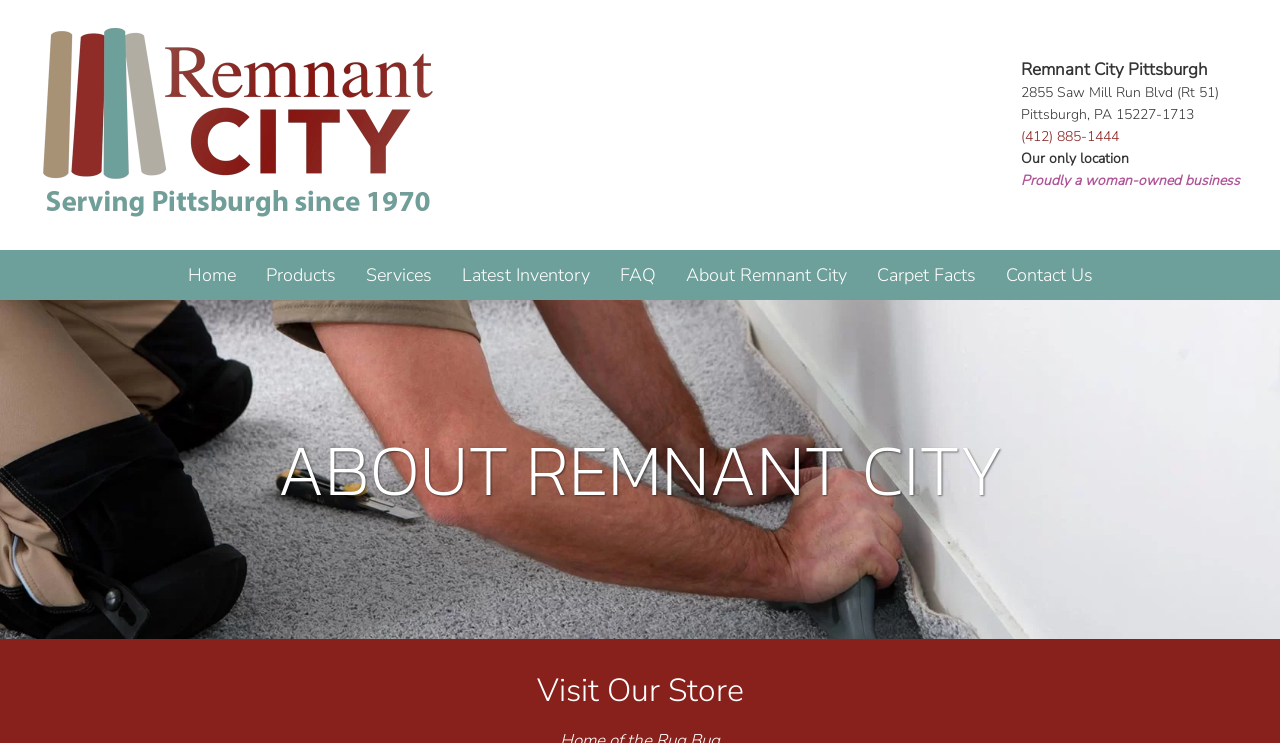Offer a detailed explanation of the webpage layout and contents.

The webpage is about Remnant City, a business located in Pittsburgh, PA. At the top left, there is a link to skip to the main content, and next to it, a link to go back to the home page. 

On the top right, the business's name "Remnant City Pittsburgh" is displayed prominently, followed by its address "2855 Saw Mill Run Blvd (Rt 51), Pittsburgh, PA 15227-1713" and phone number "(412) 885-1444". Below the phone number, there is a description stating that it is their only location and that they are proudly a woman-owned business.

In the middle of the page, there is a navigation menu with 8 links: "Home", "Products", "Services", "Latest Inventory", "FAQ", "About Remnant City", "Carpet Facts", and "Contact Us". These links are arranged horizontally, with "Home" on the left and "Contact Us" on the right.

Below the navigation menu, there is a heading "ABOUT REMNANT CITY" that spans the entire width of the page.